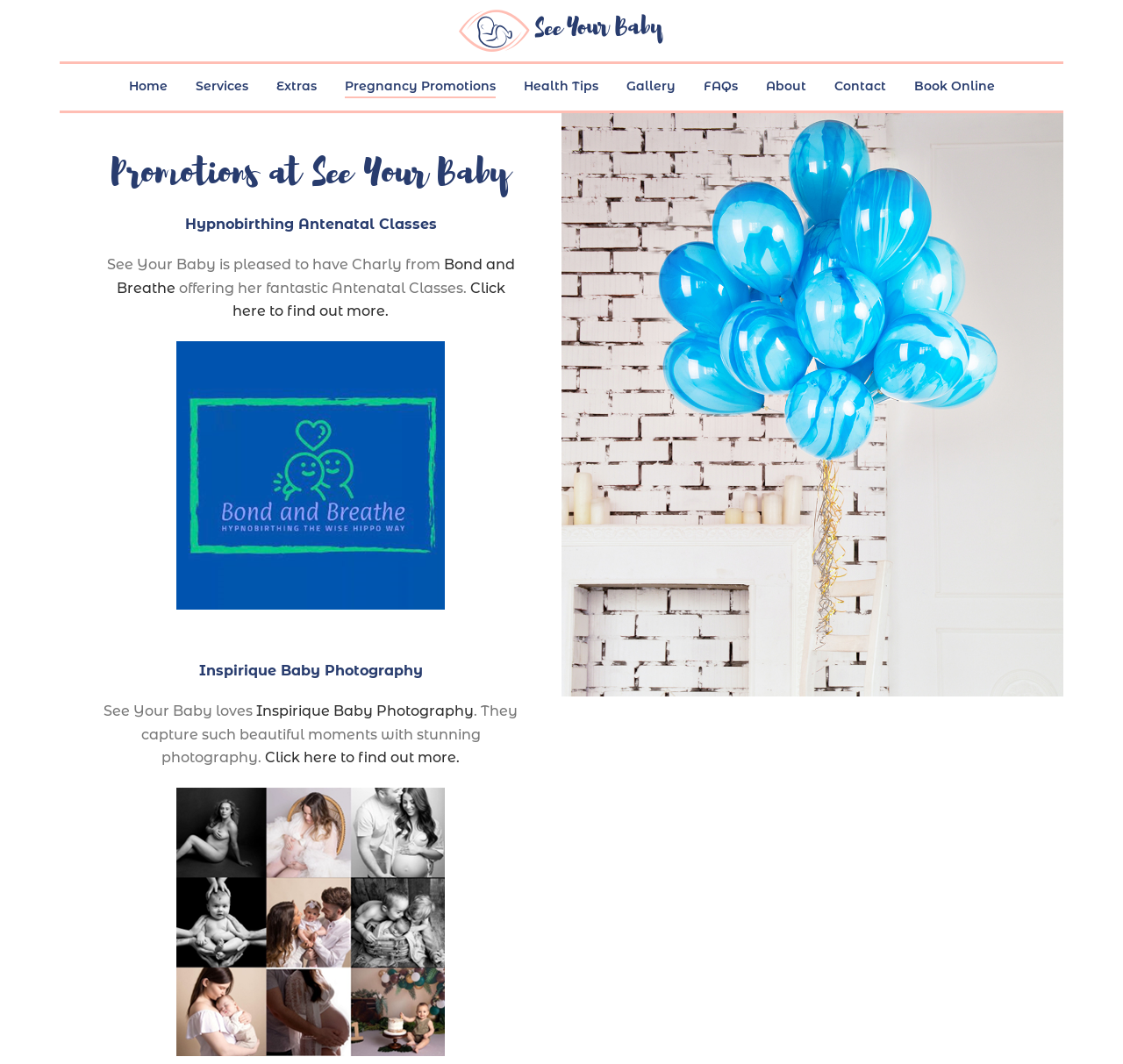Who offers antenatal classes?
Relying on the image, give a concise answer in one word or a brief phrase.

Charly from Bond and Breathe